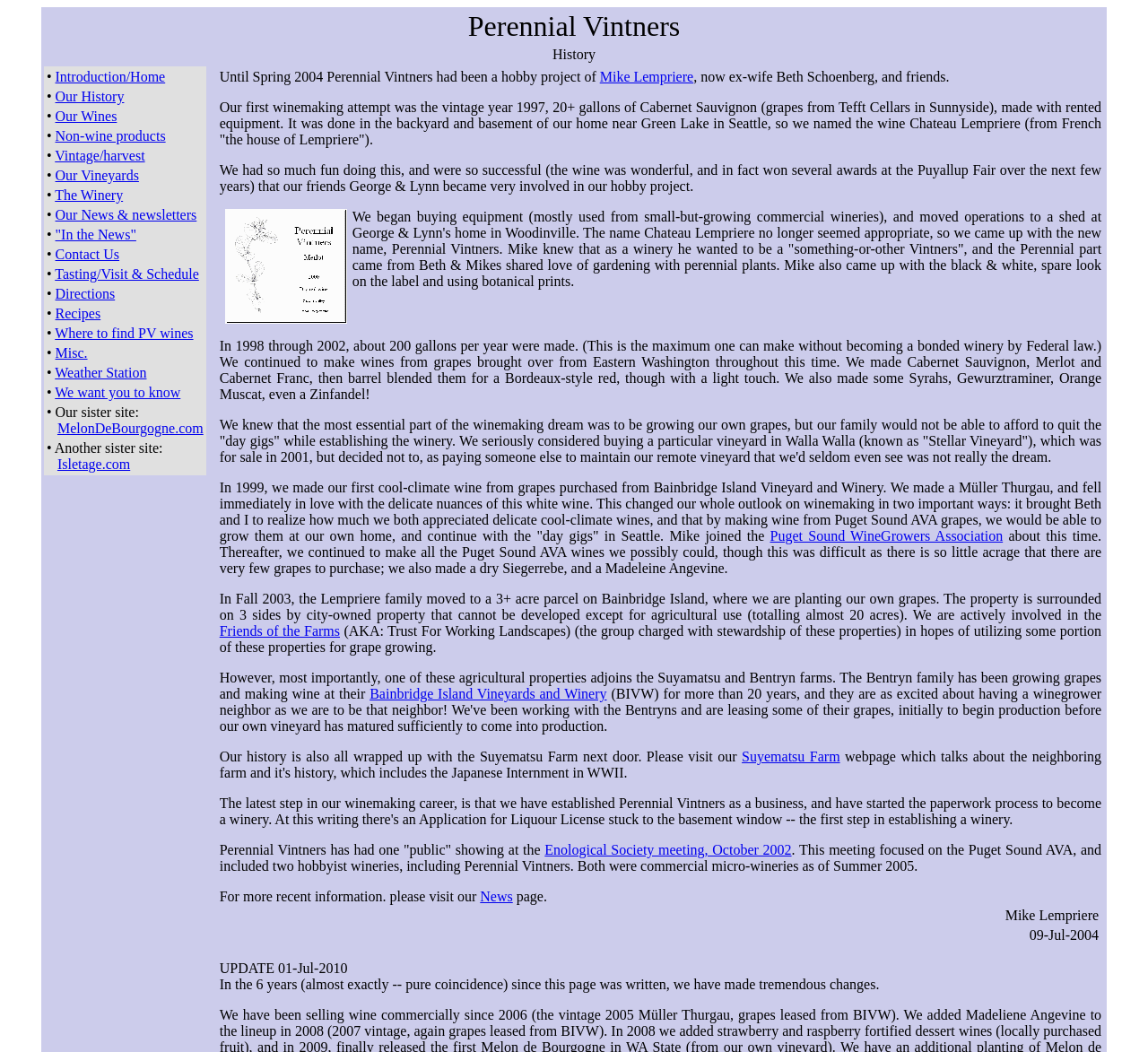Please identify the bounding box coordinates of the area I need to click to accomplish the following instruction: "Click Our History".

[0.048, 0.084, 0.108, 0.099]